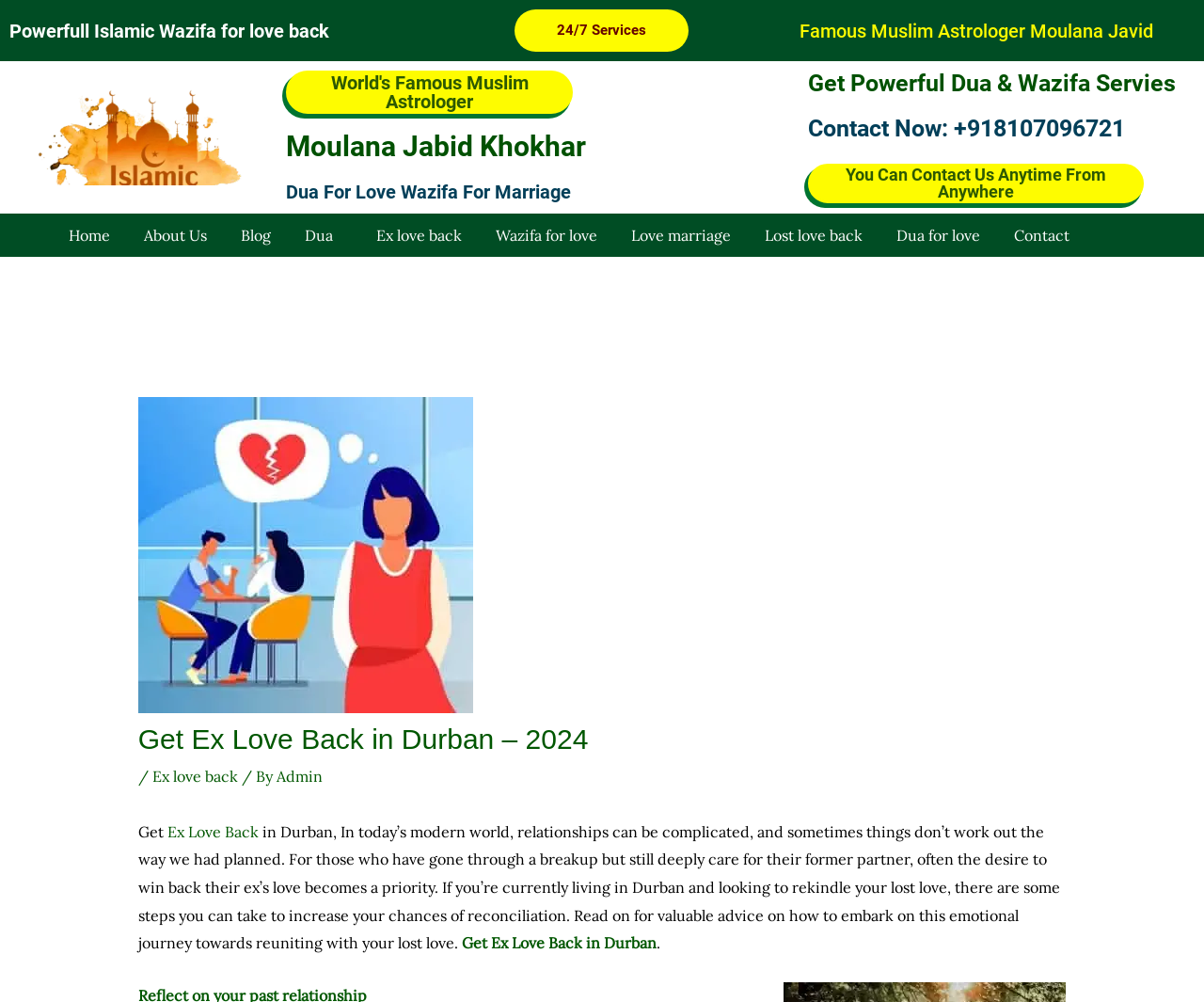Locate the bounding box coordinates of the element you need to click to accomplish the task described by this instruction: "Contact Now".

[0.671, 0.115, 0.934, 0.142]